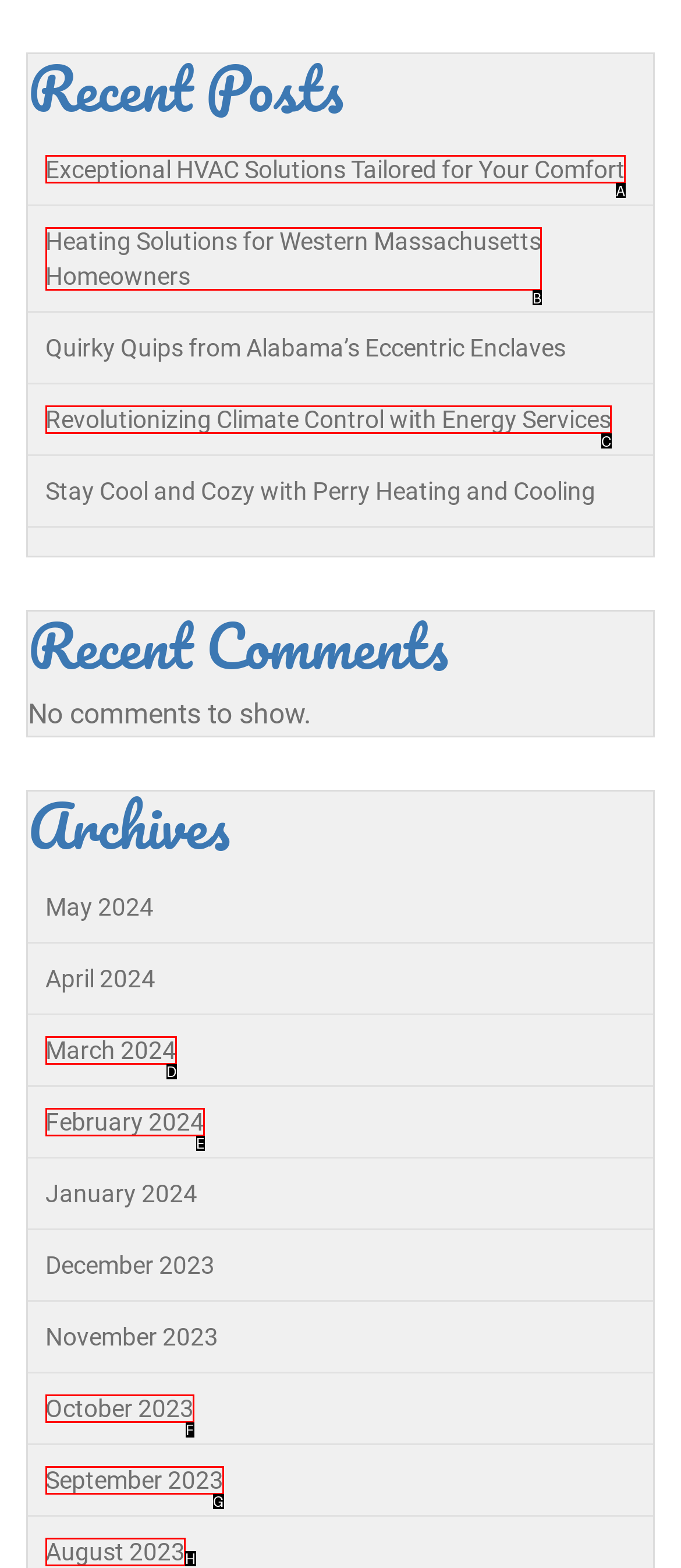From the given choices, which option should you click to complete this task: Read 'Exceptional HVAC Solutions Tailored for Your Comfort'? Answer with the letter of the correct option.

A